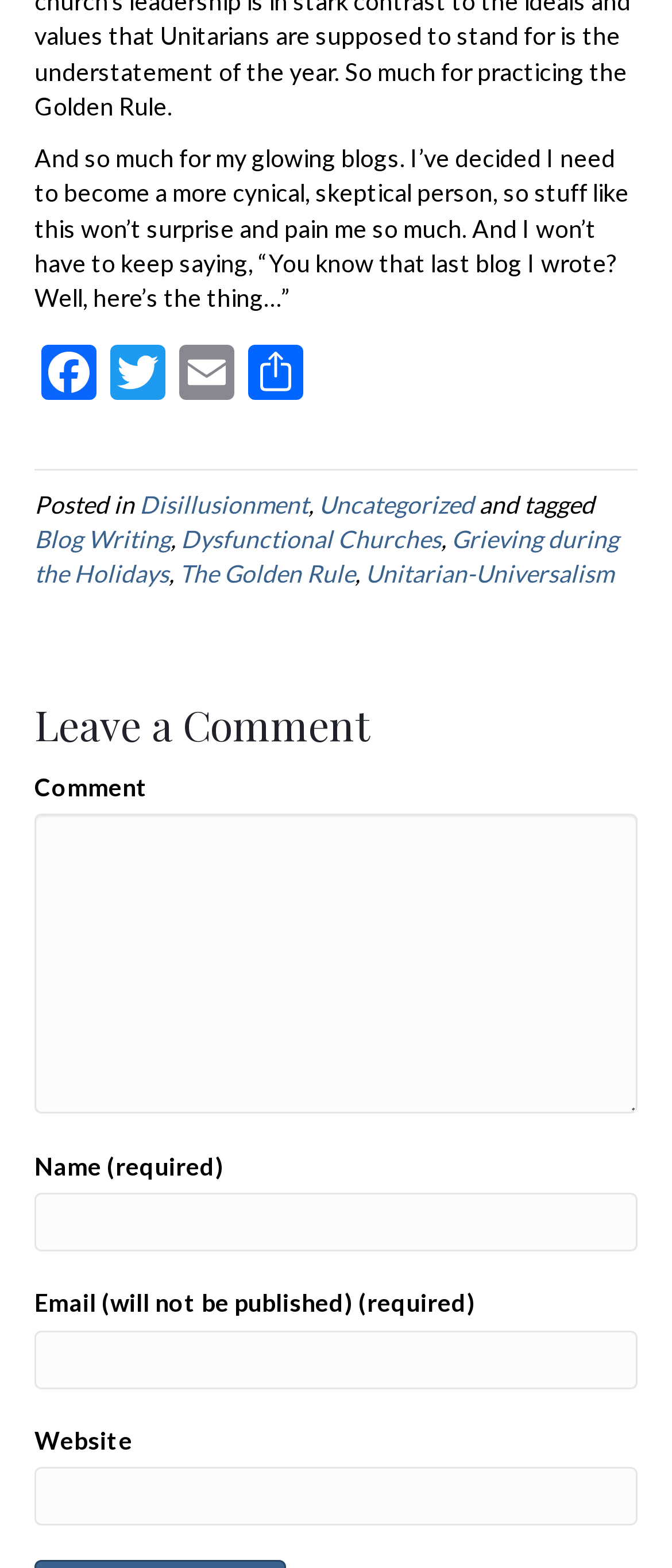Identify the bounding box coordinates necessary to click and complete the given instruction: "Click on Facebook".

[0.051, 0.219, 0.154, 0.259]